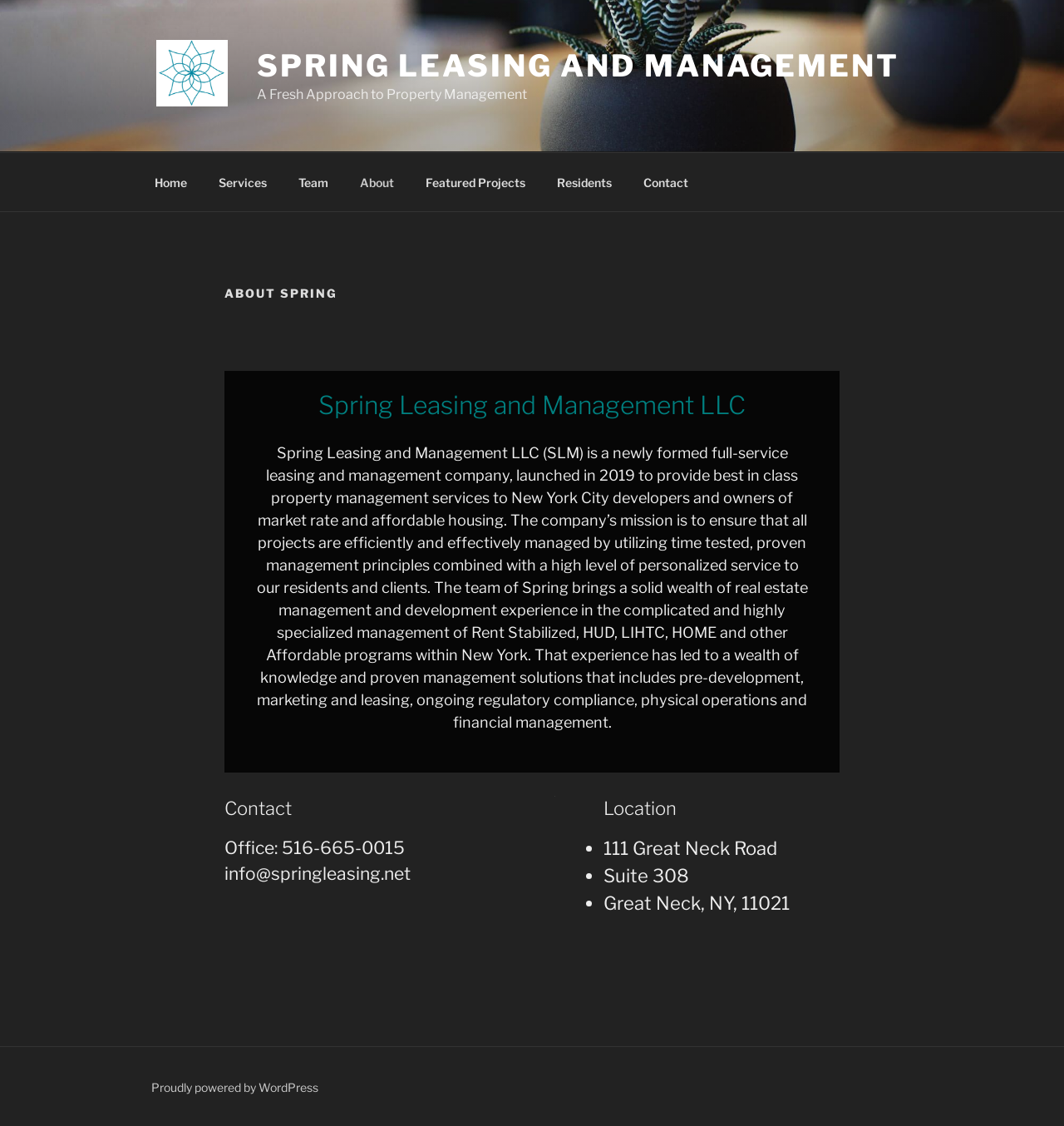Please determine the bounding box coordinates of the section I need to click to accomplish this instruction: "Click on the Home link".

[0.131, 0.144, 0.189, 0.18]